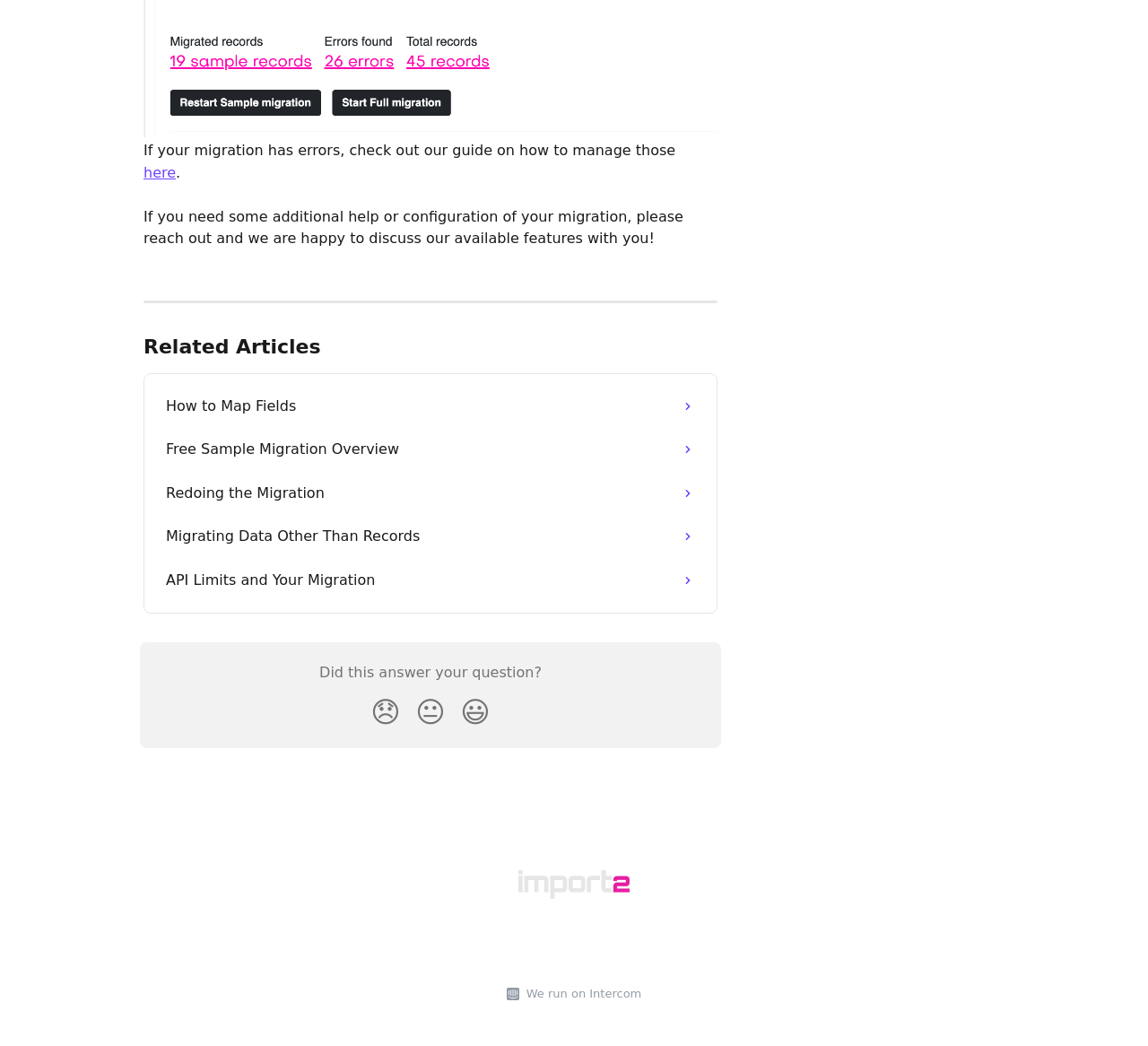Given the description "here", determine the bounding box of the corresponding UI element.

[0.125, 0.157, 0.153, 0.173]